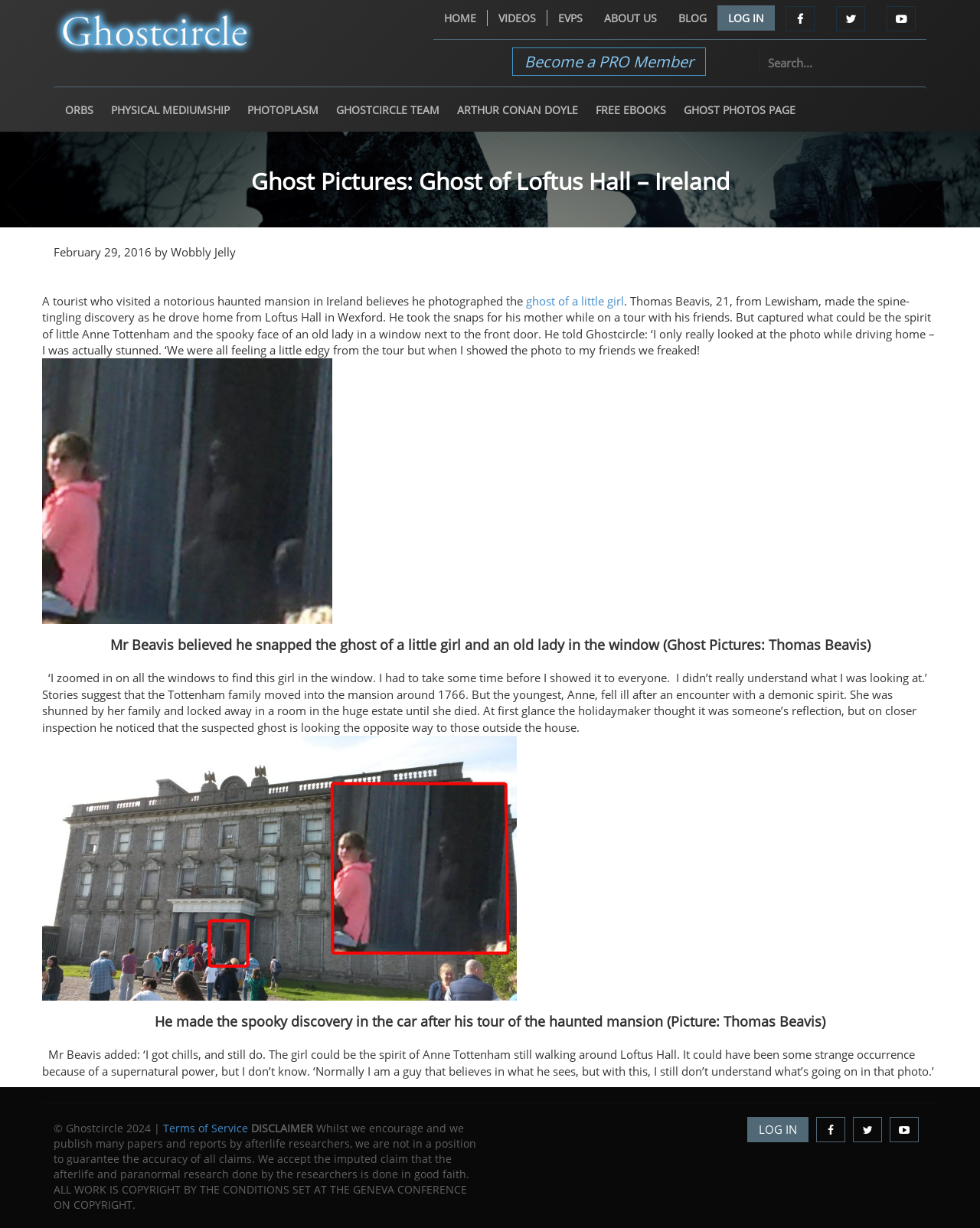Please find the bounding box coordinates for the clickable element needed to perform this instruction: "Visit the Ghostcircle website".

[0.055, 0.005, 0.26, 0.044]